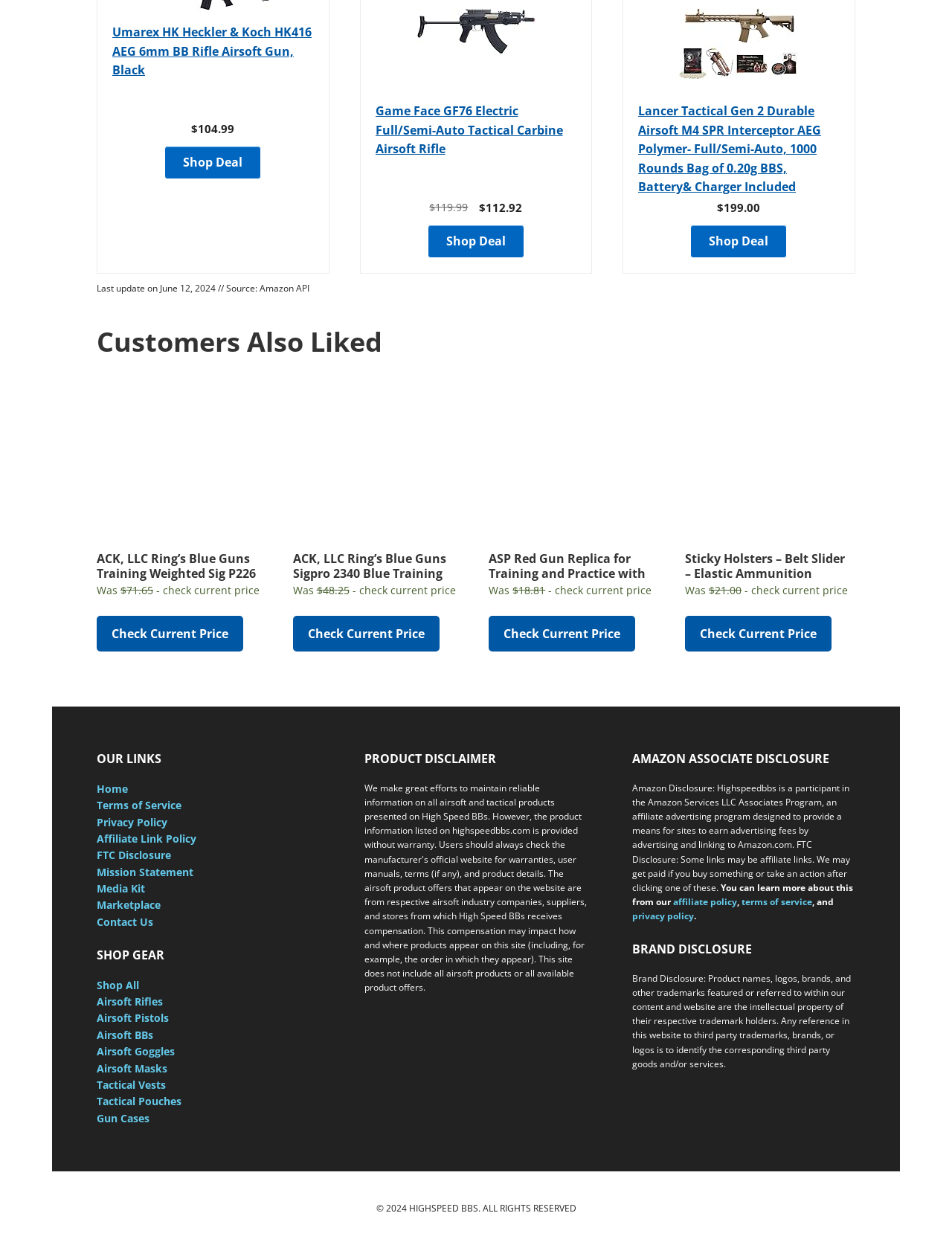Find the bounding box coordinates of the clickable area required to complete the following action: "Check the price of Game Face GF76 Electric Full/Semi-Auto Tactical Carbine Airsoft Rifle".

[0.451, 0.161, 0.492, 0.172]